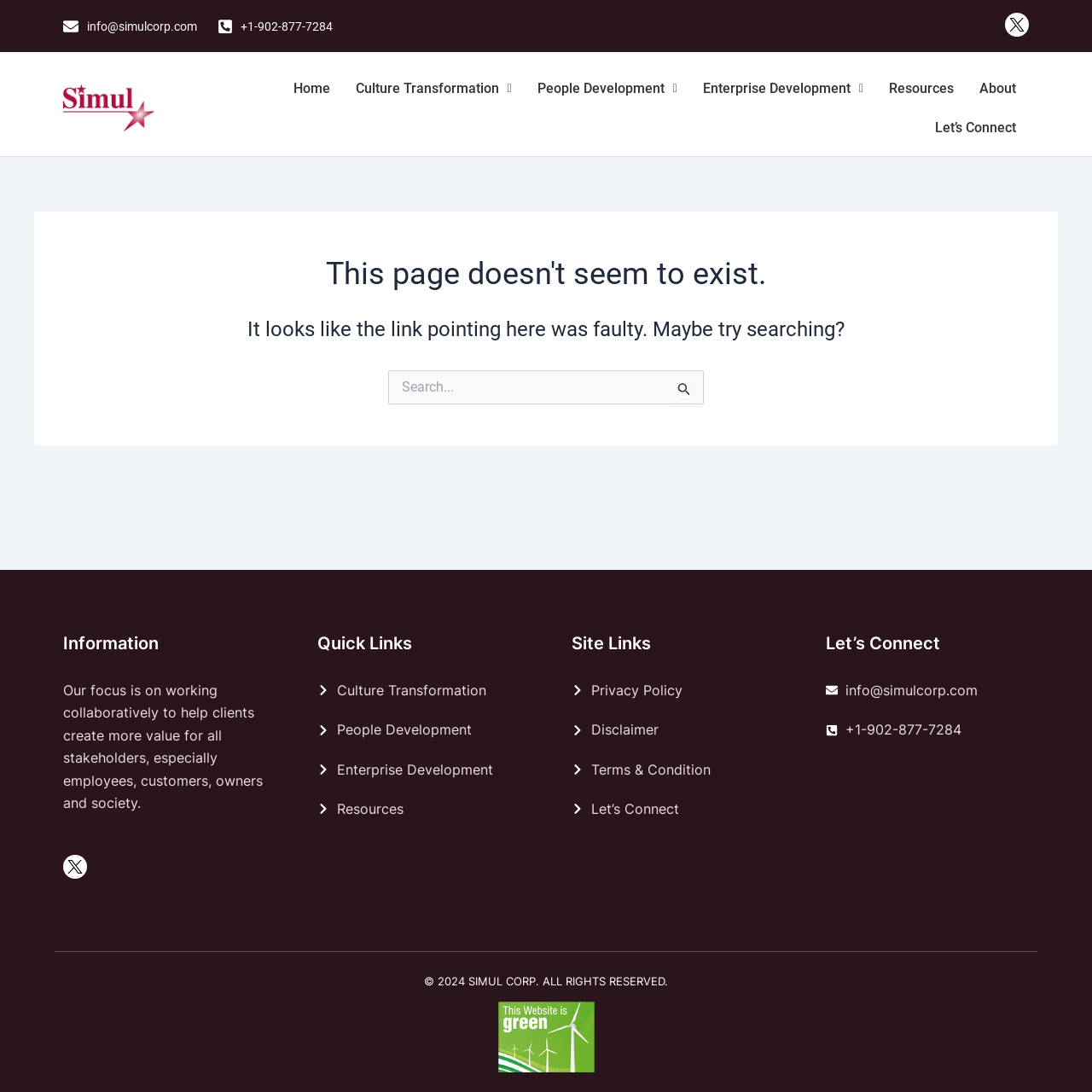Answer the question in one word or a short phrase:
What is the company's focus?

Collaborative work to create value